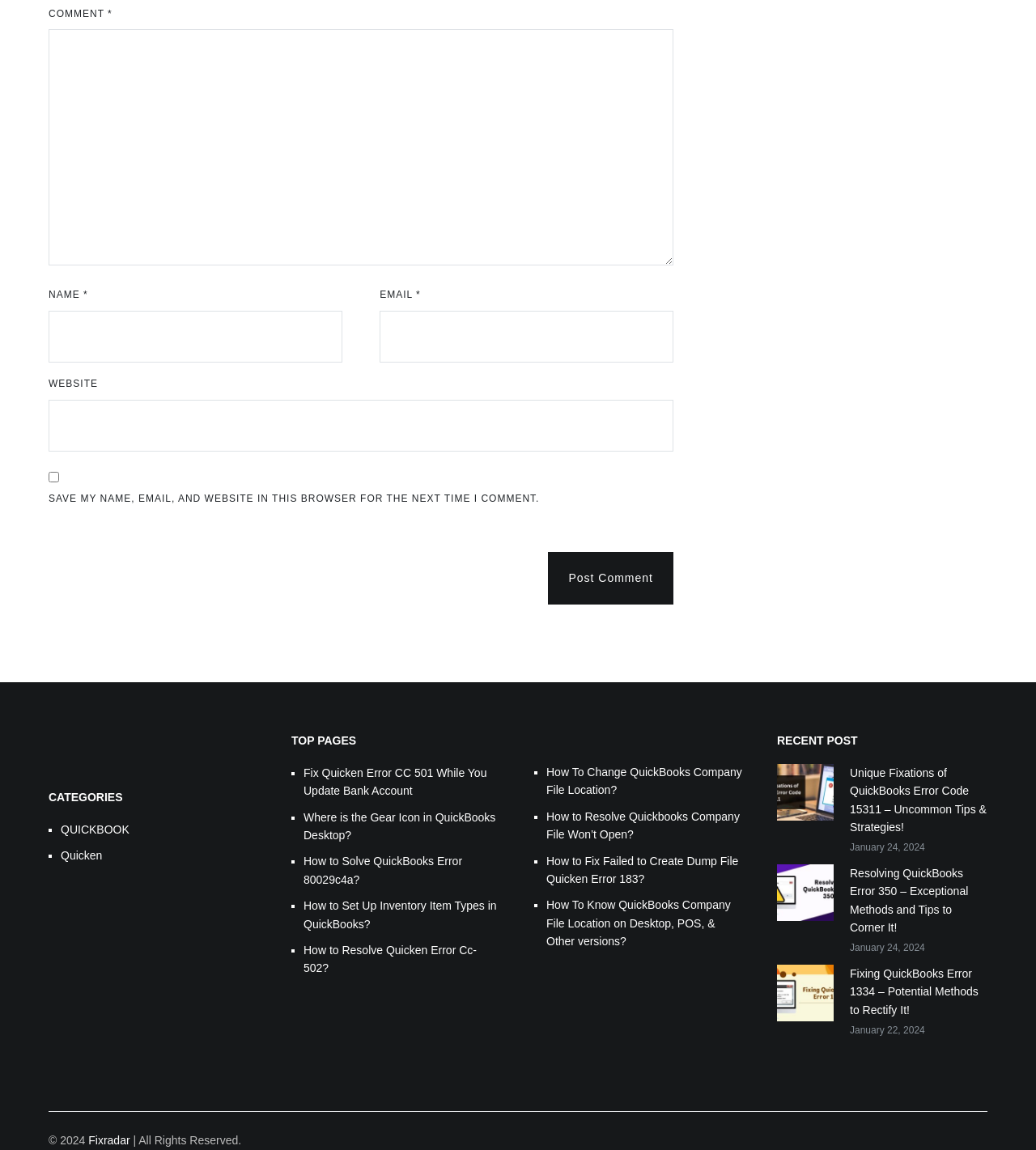Bounding box coordinates are to be given in the format (top-left x, top-left y, bottom-right x, bottom-right y). All values must be floating point numbers between 0 and 1. Provide the bounding box coordinate for the UI element described as: parent_node: COMMENT * name="comment"

[0.047, 0.026, 0.65, 0.23]